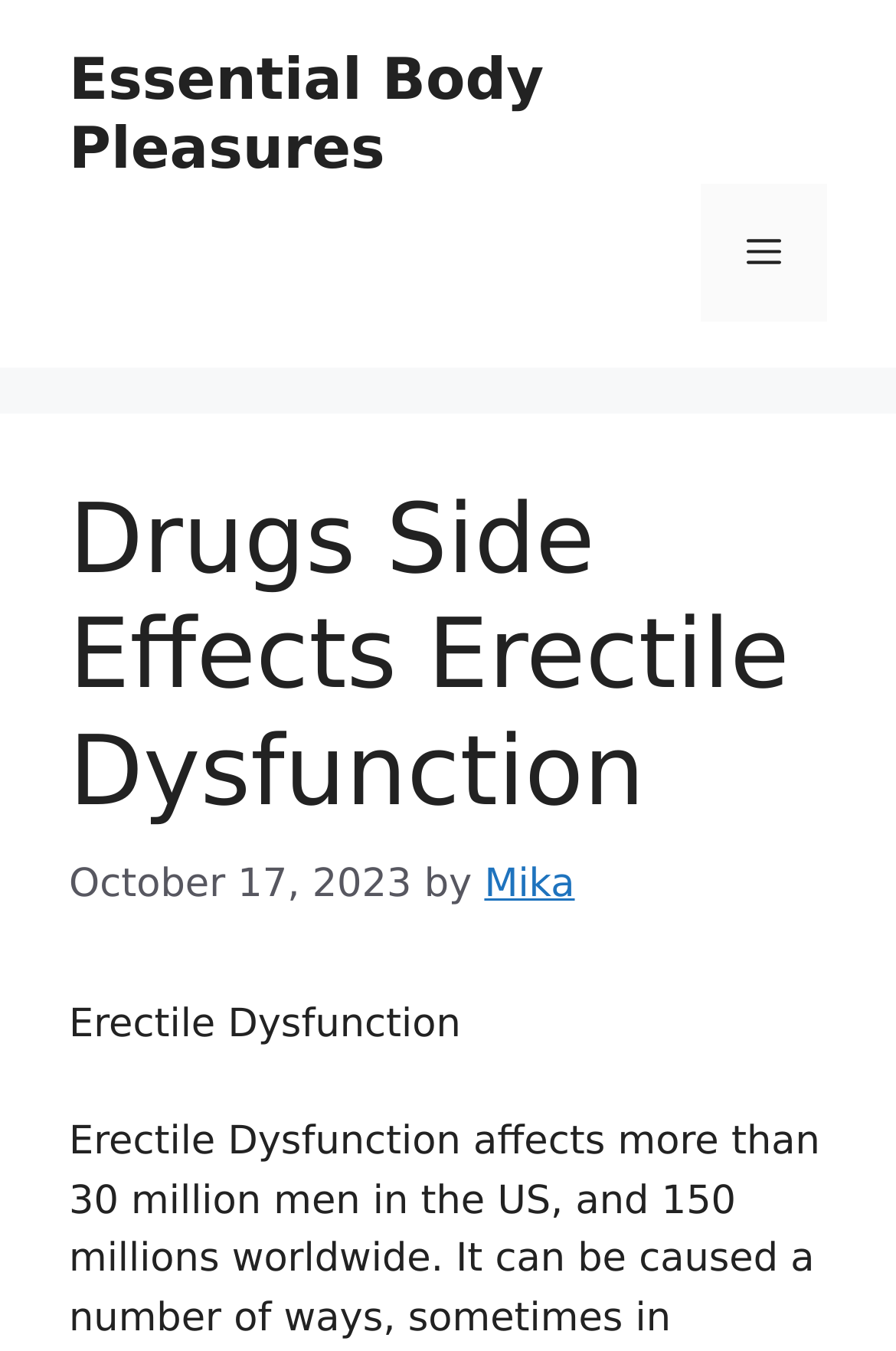Given the description "Mika", determine the bounding box of the corresponding UI element.

[0.541, 0.637, 0.641, 0.671]